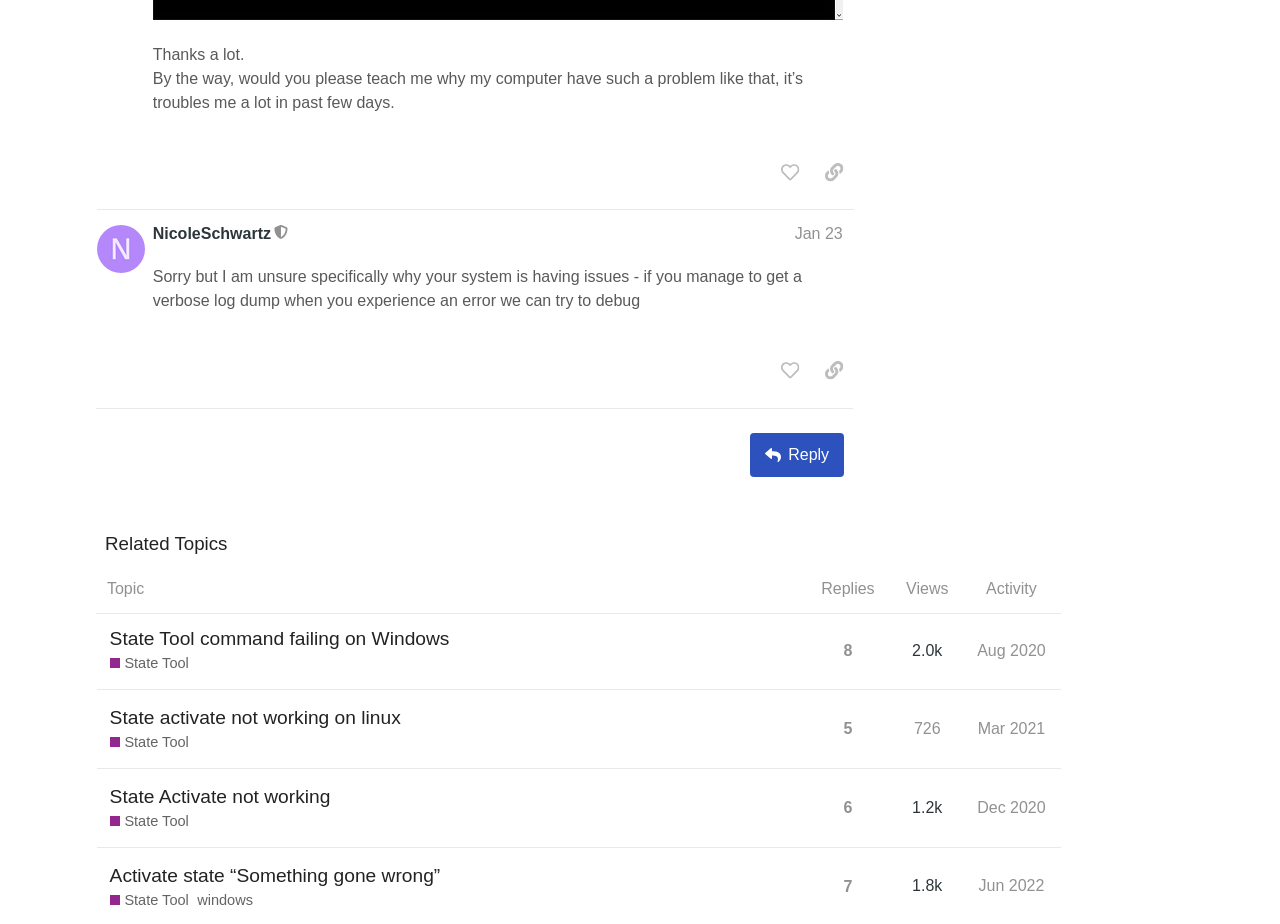What is the view count of the topic 'Activate state “Something gone wrong”'?
Please provide a comprehensive answer based on the visual information in the image.

I found the answer by looking at the generic text 'this topic has been viewed 1774 times' in the Related Topics section, which corresponds to the topic 'Activate state “Something gone wrong”'.